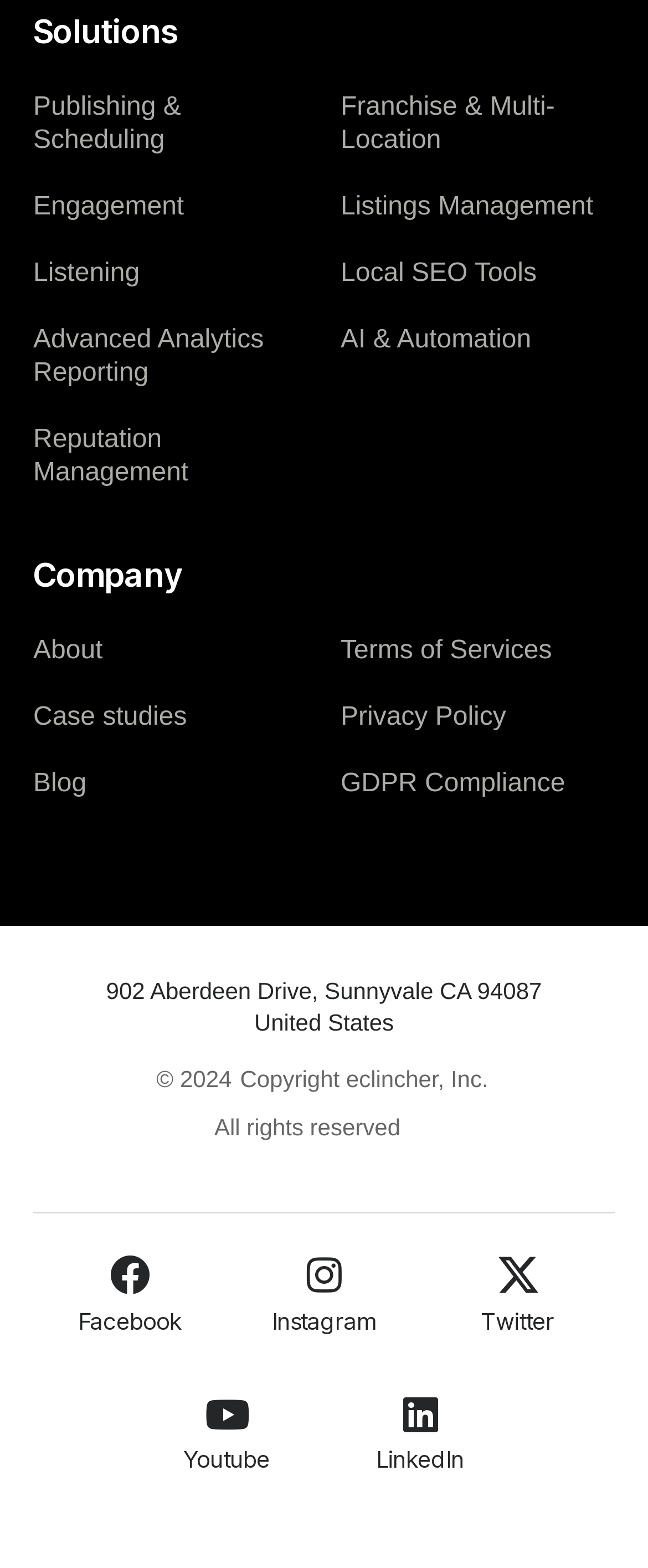Provide the bounding box coordinates of the area you need to click to execute the following instruction: "Click on Publishing & Scheduling".

[0.051, 0.047, 0.474, 0.111]